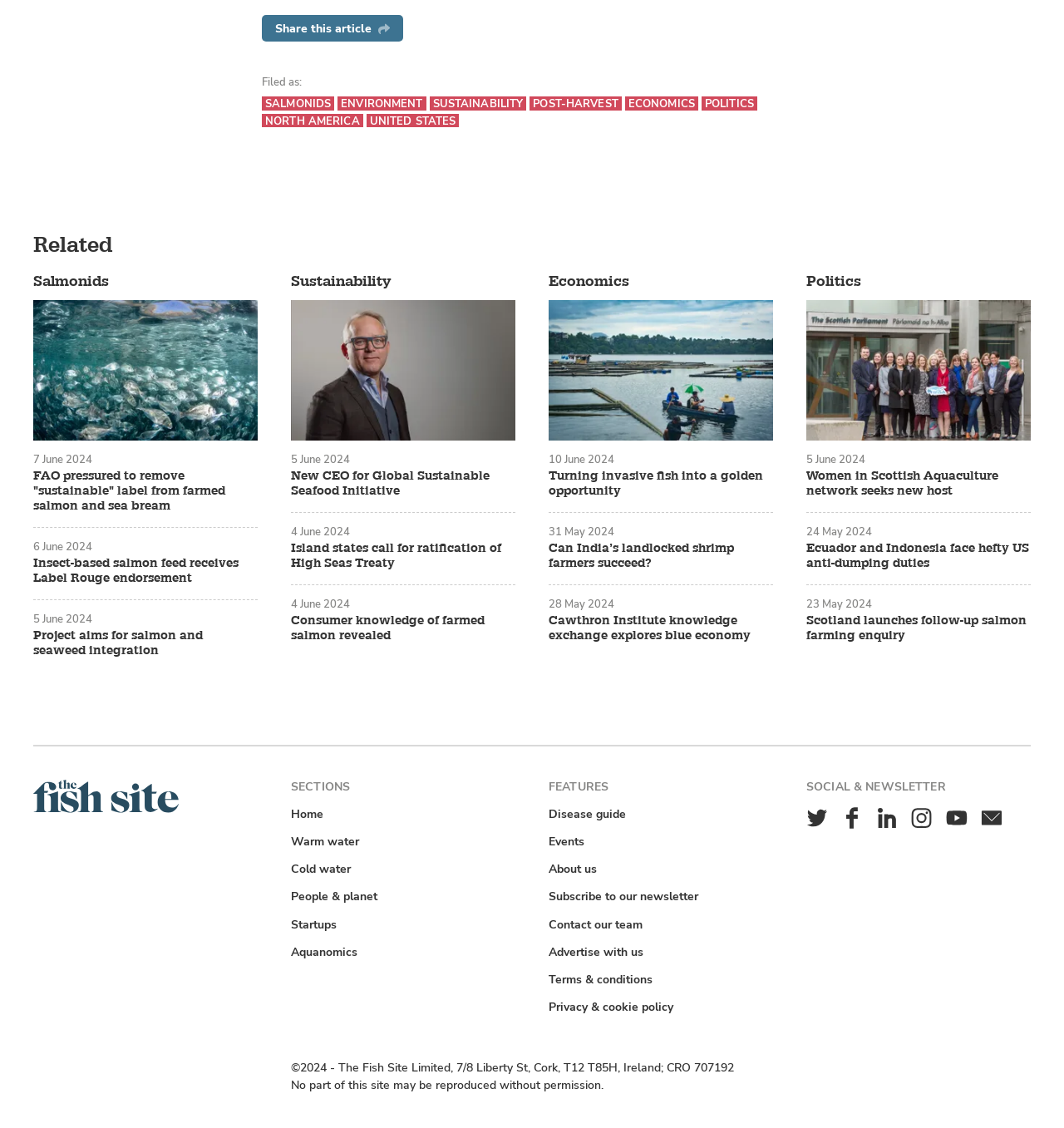Determine the bounding box coordinates of the clickable region to follow the instruction: "View the news about 'Women in Scottish Aquaculture network seeks new host'".

[0.758, 0.416, 0.969, 0.442]